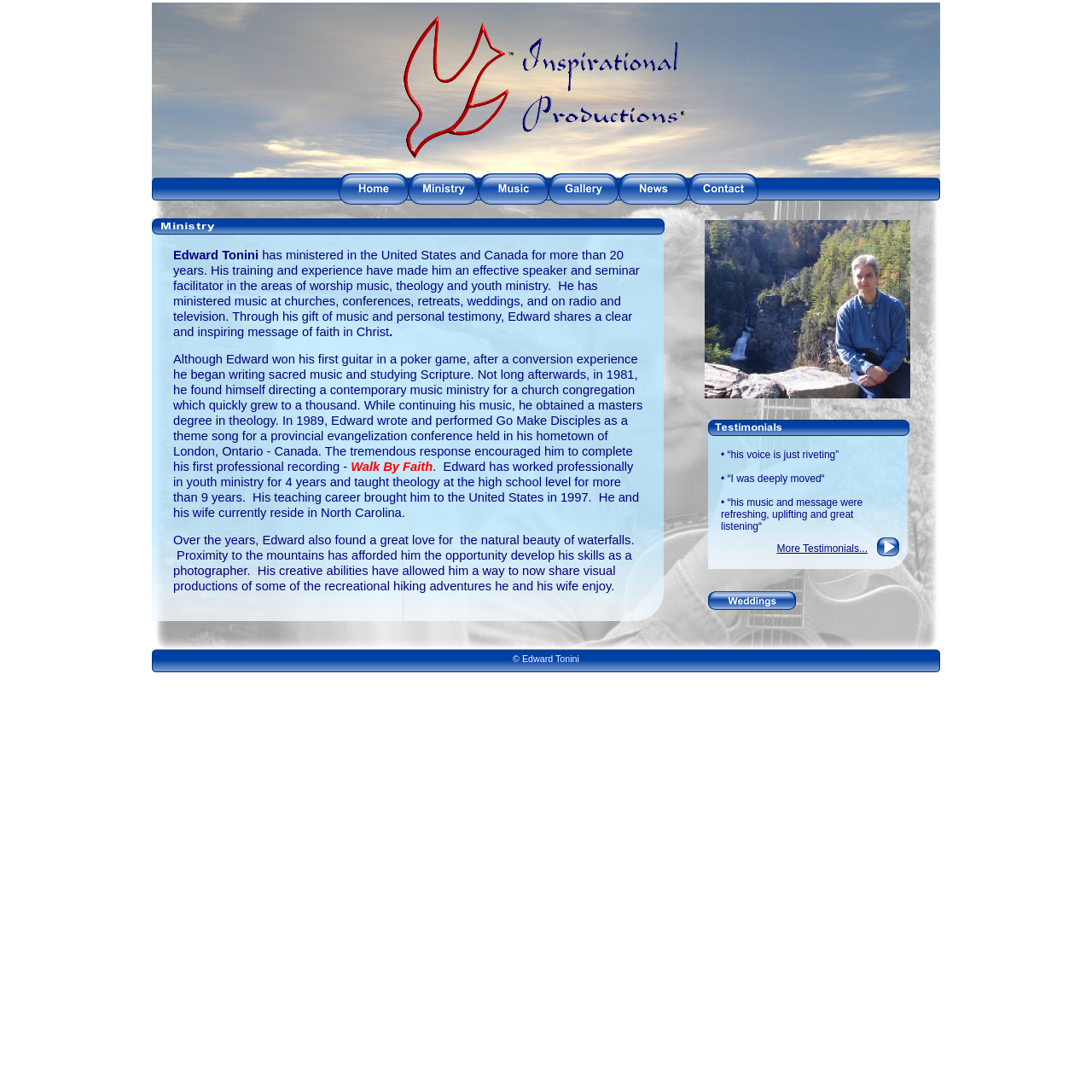Provide an in-depth caption for the elements present on the webpage.

The webpage is about Inspirational Productions, which showcases the music and photography of Edward Tonini. At the bottom of the page, there is a copyright notice "© Edward Tonini". 

Near the top of the page, there are six links arranged horizontally, possibly representing a navigation menu. Below these links, there is a section that introduces Edward Tonini, with a heading "Edward Tonini" and a brief bio that describes his experience and training in worship music, theology, and youth ministry. 

Following this introduction, there are three paragraphs that provide more details about Edward's background, including his conversion experience, his music ministry, and his education. The text also mentions his first professional recording, "Walk By Faith", and his teaching career.

Below these paragraphs, there is a section that highlights Edward's photography skills, mentioning his love for waterfalls and his ability to share visual productions of his hiking adventures.

The page also features a section with testimonials, including three quotes from people who have been moved by Edward's music and message. There is a link "More Testimonials..." that suggests there are more quotes available. 

Finally, there are two more links at the bottom of the page, possibly leading to more information about Edward's music or photography.